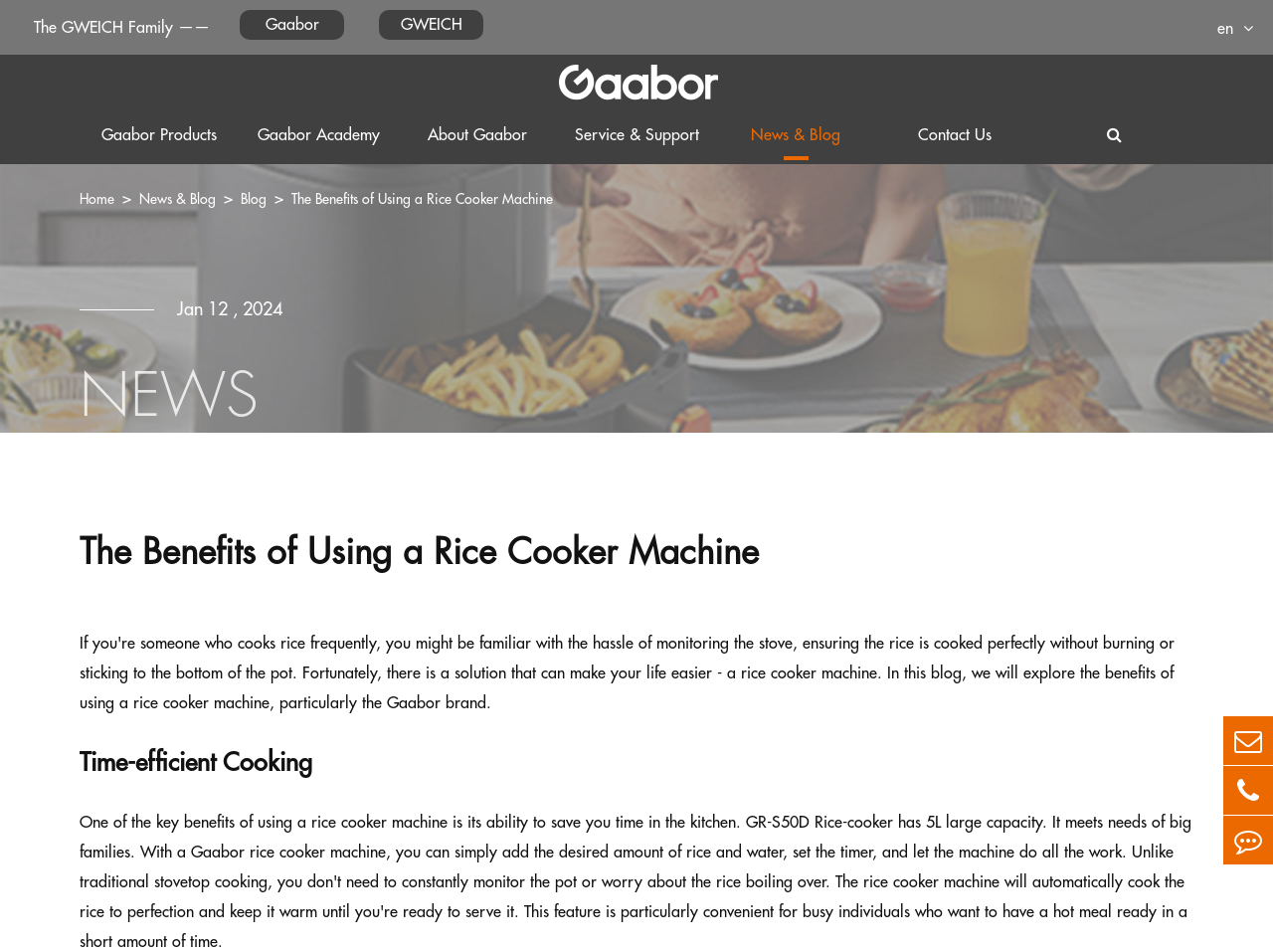Locate the bounding box coordinates of the area you need to click to fulfill this instruction: 'Go to the 'News & Blog' page'. The coordinates must be in the form of four float numbers ranging from 0 to 1: [left, top, right, bottom].

[0.562, 0.116, 0.688, 0.177]